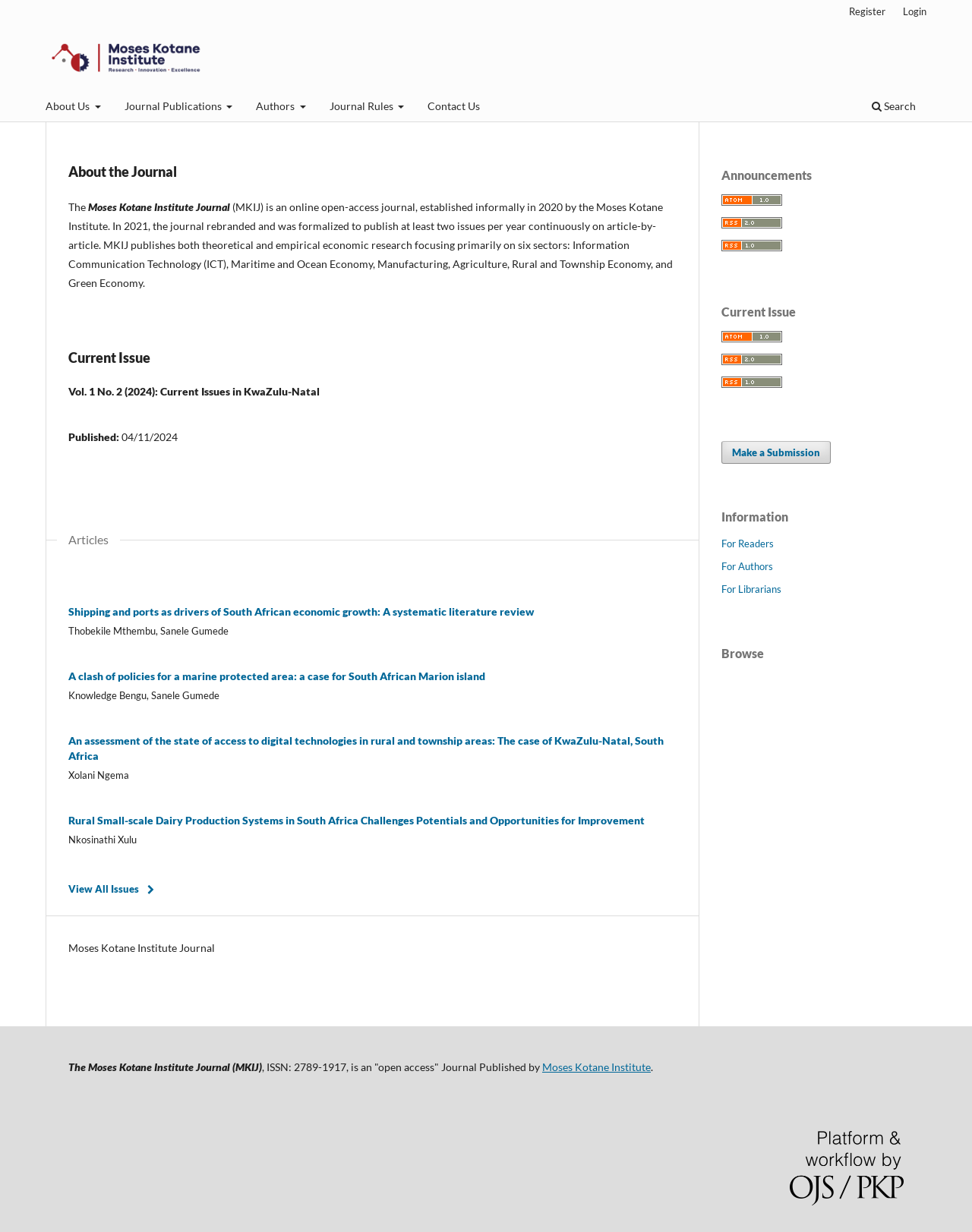Please find the bounding box coordinates of the clickable region needed to complete the following instruction: "Check the announcements". The bounding box coordinates must consist of four float numbers between 0 and 1, i.e., [left, top, right, bottom].

[0.742, 0.136, 0.93, 0.148]